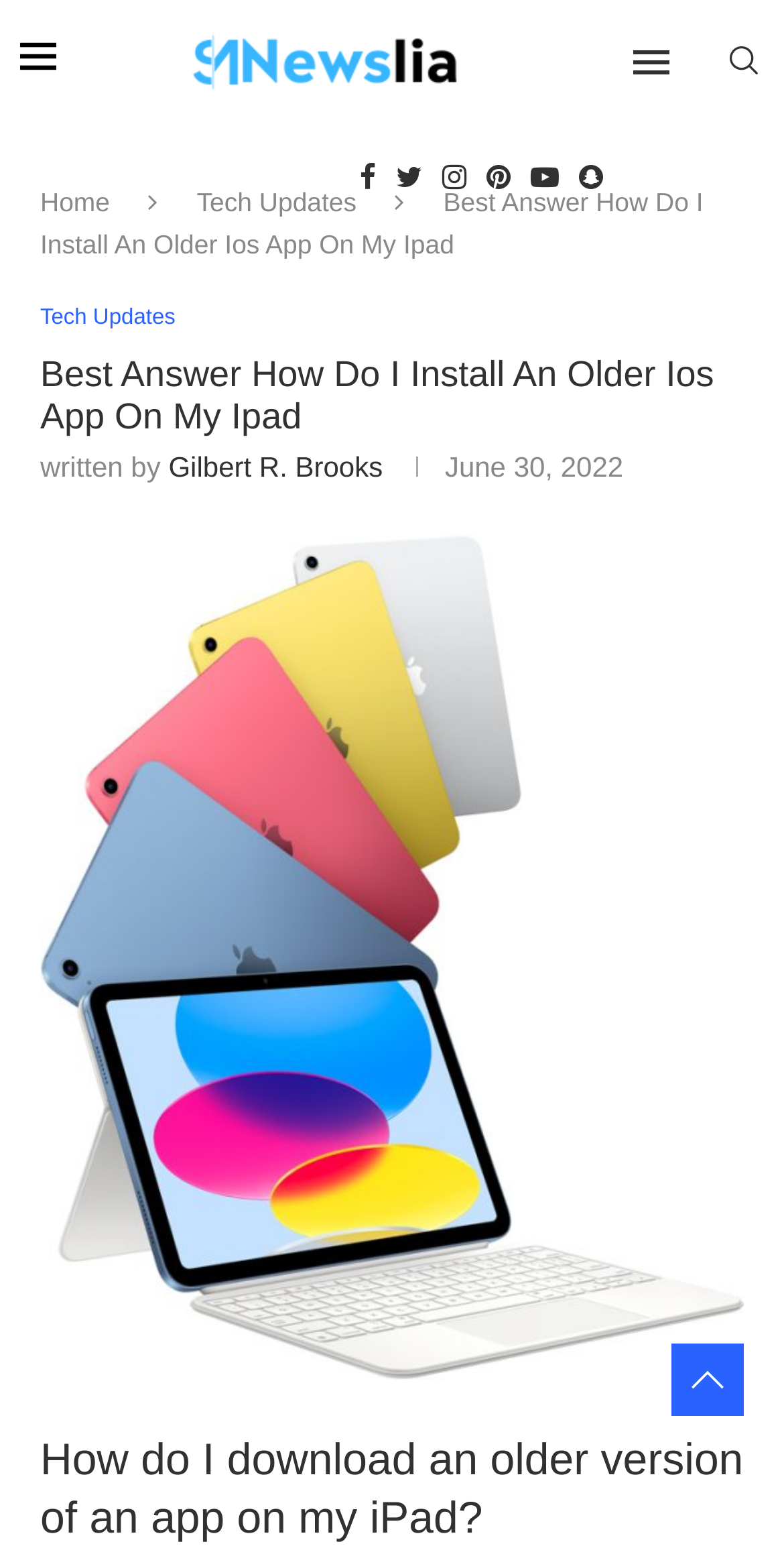Provide the bounding box coordinates for the UI element that is described as: "Gilbert R. Brooks".

[0.215, 0.292, 0.488, 0.312]